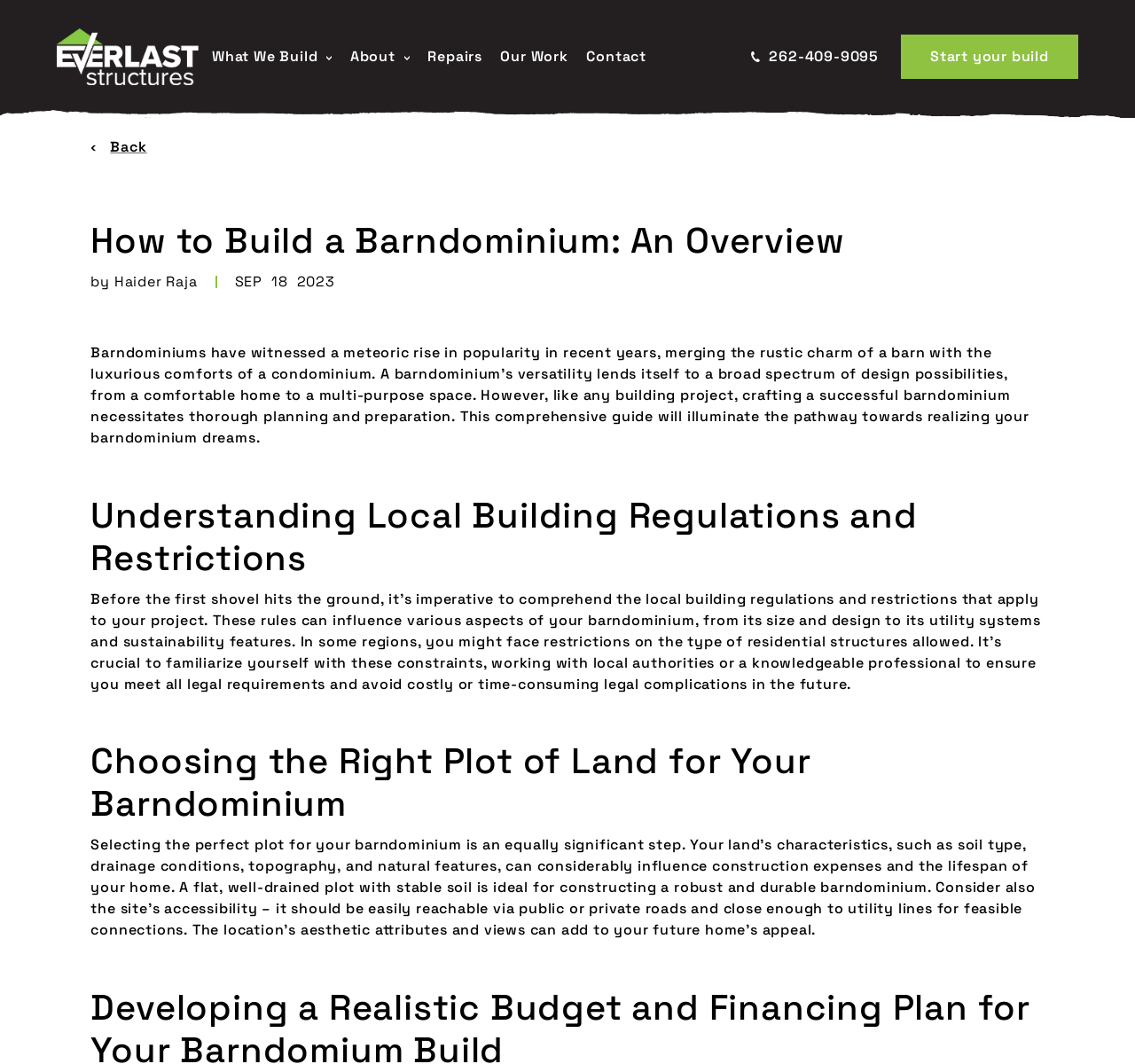What is the phone number on the website?
Look at the image and respond with a one-word or short-phrase answer.

262-409-9095